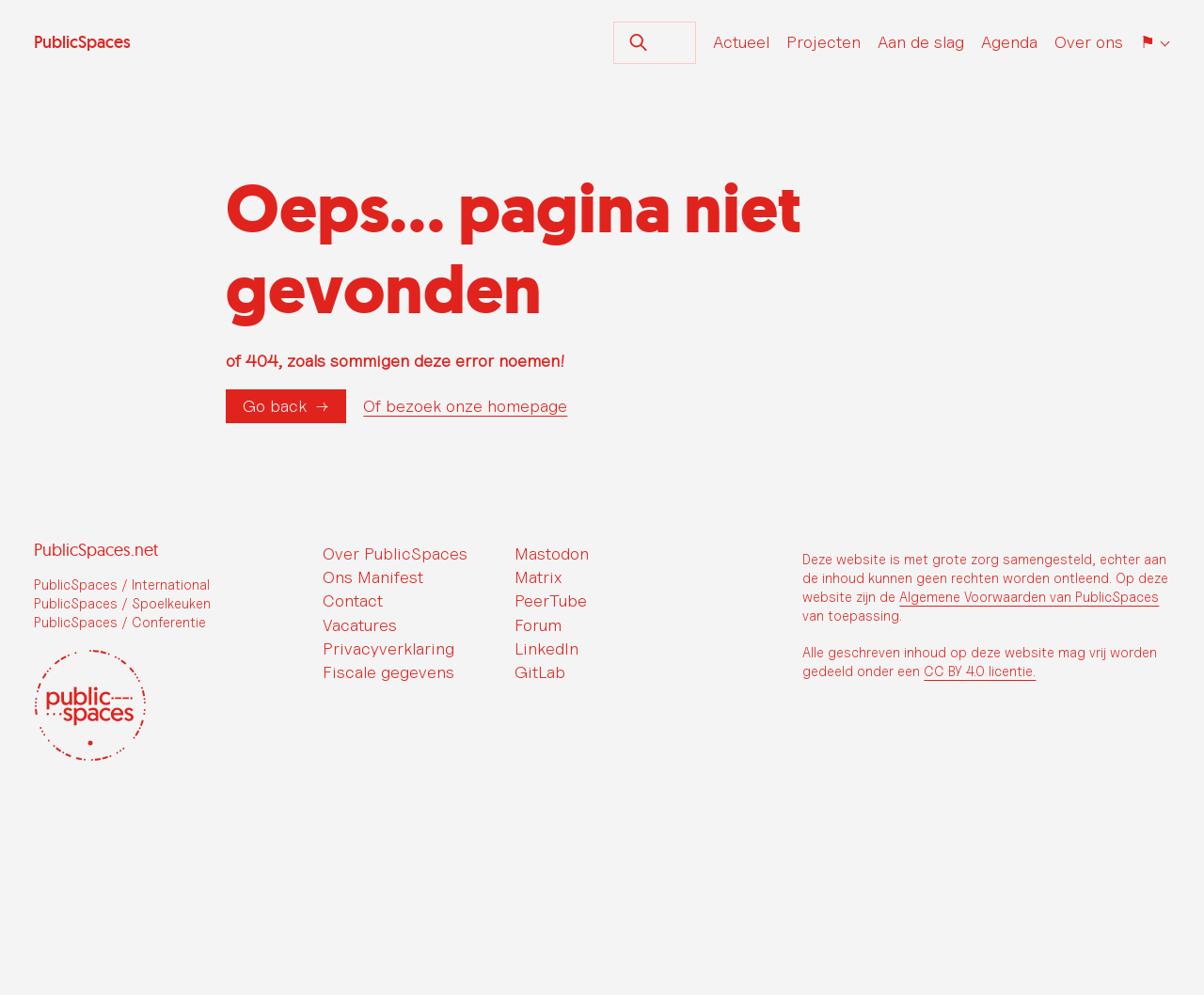What is the current page?
Use the image to give a comprehensive and detailed response to the question.

The current page is a 'Page not found' page, which is indicated by the heading 'Oeps… pagina niet gevonden' and the description 'of 404, zoals sommigen deze error noemen!'.